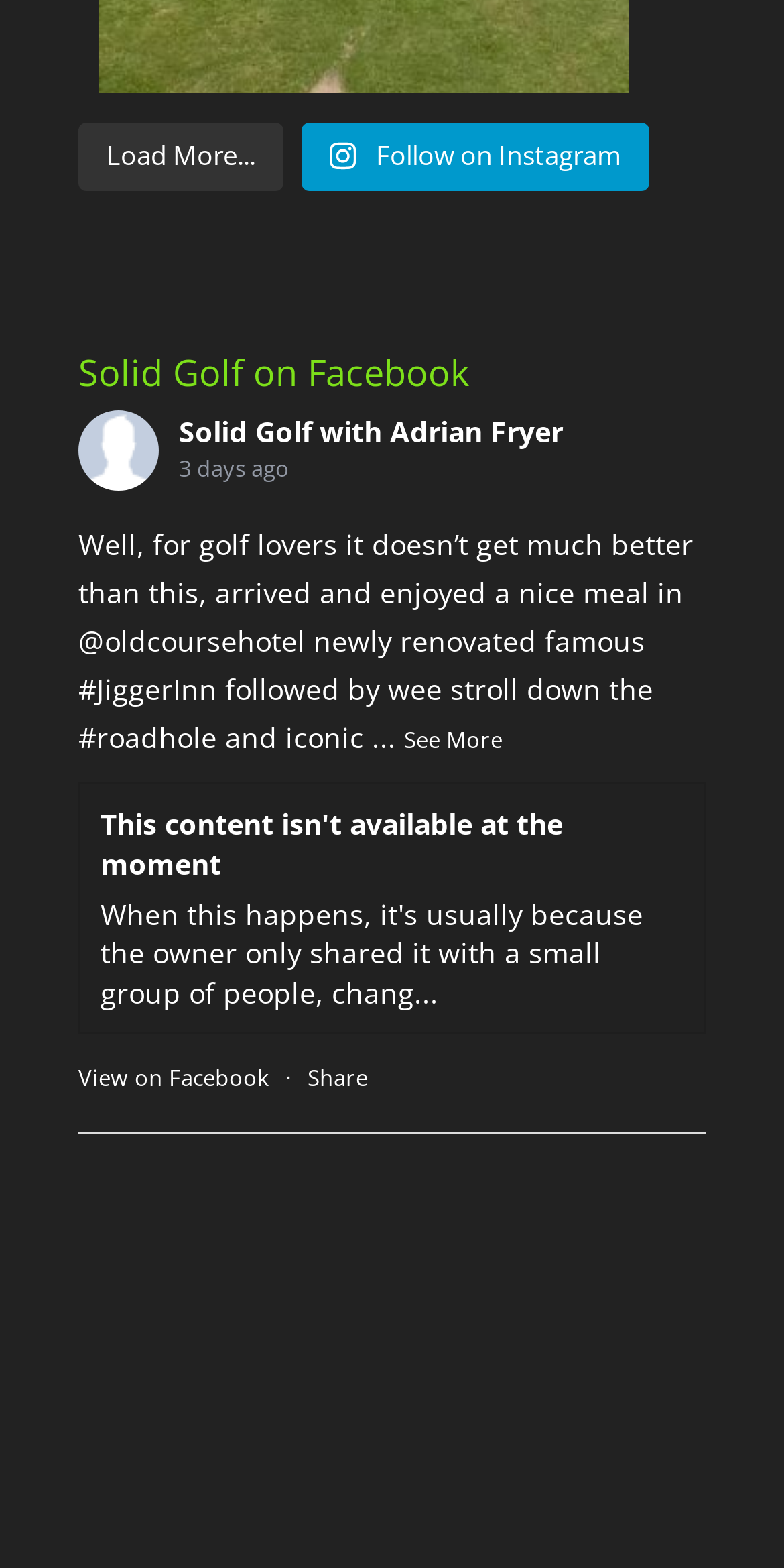Provide the bounding box coordinates of the section that needs to be clicked to accomplish the following instruction: "Learn about the company."

None